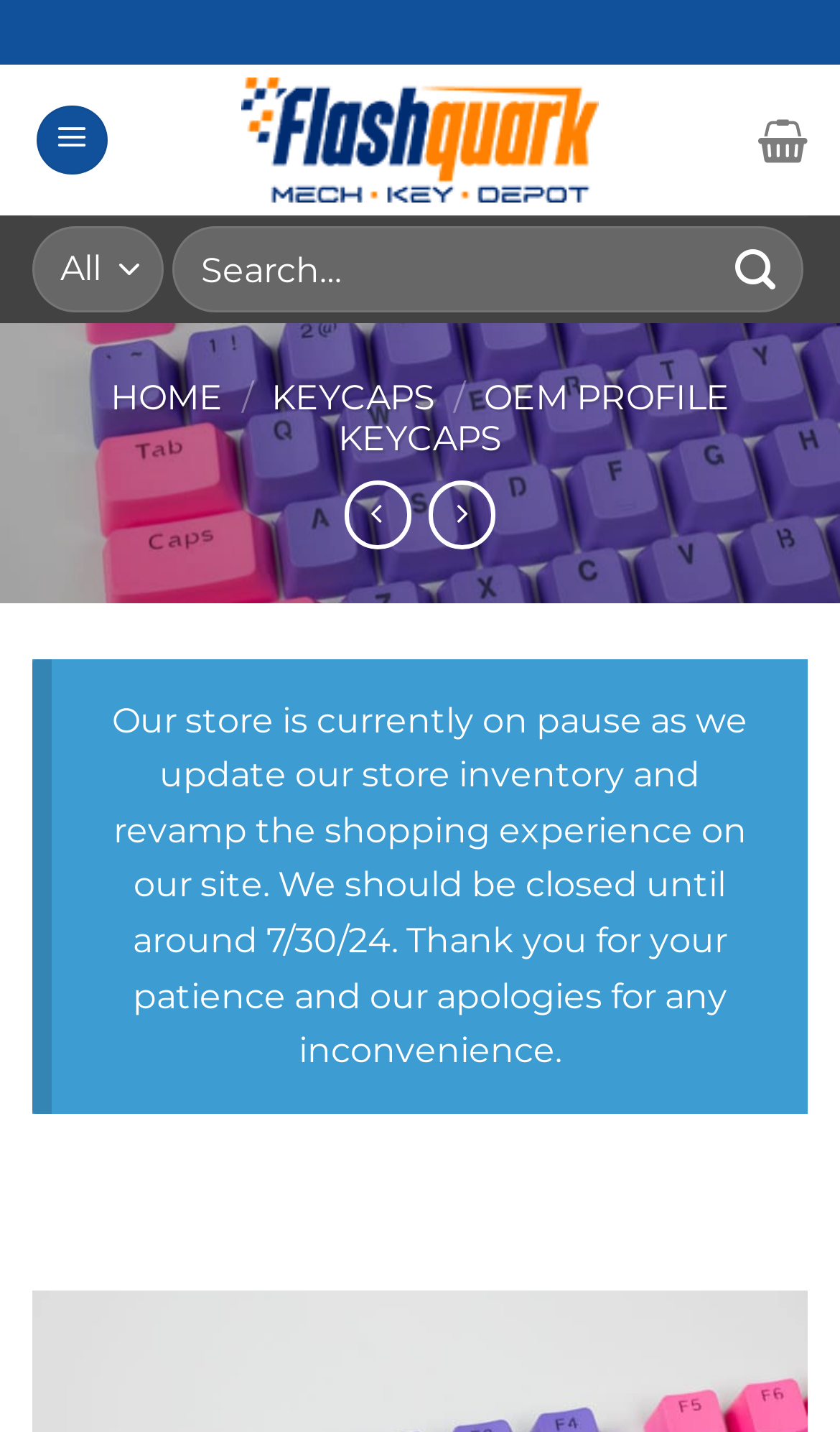From the webpage screenshot, predict the bounding box of the UI element that matches this description: "OEM Profile Keycaps".

[0.403, 0.263, 0.868, 0.321]